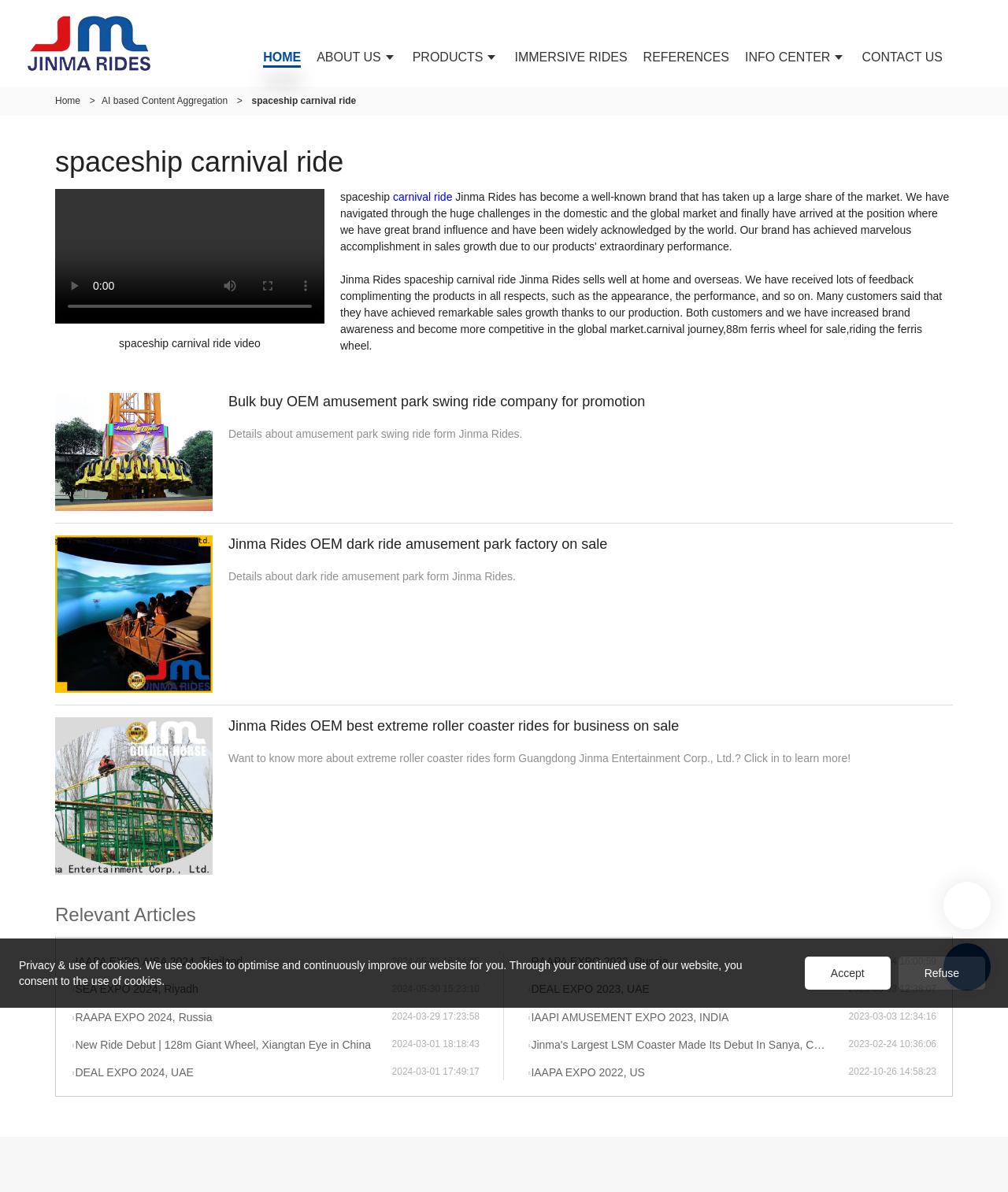Find the bounding box coordinates of the clickable area that will achieve the following instruction: "Click the 'Allergy' link".

None